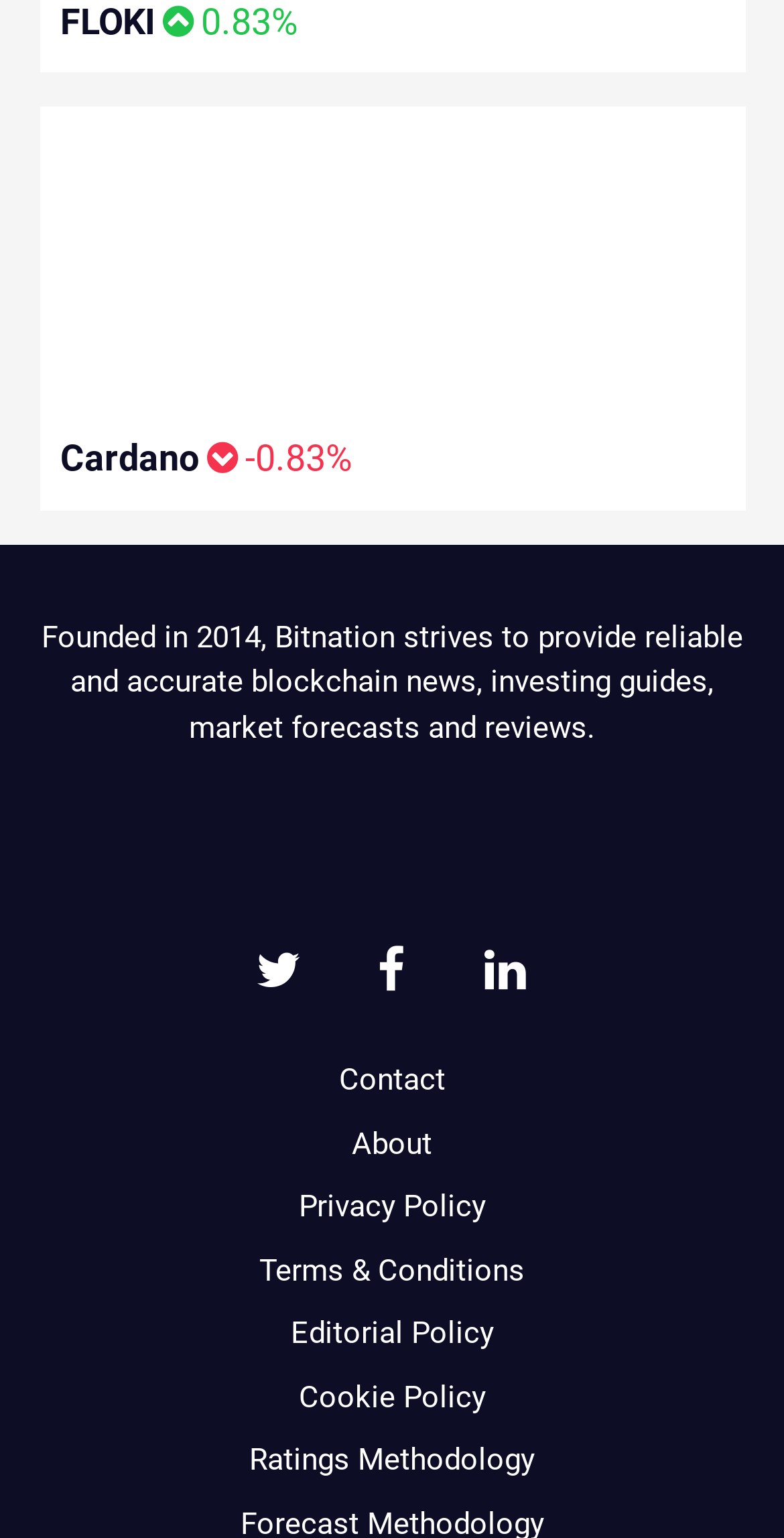Determine the bounding box coordinates for the UI element matching this description: "Privacy Policy".

[0.381, 0.773, 0.619, 0.796]